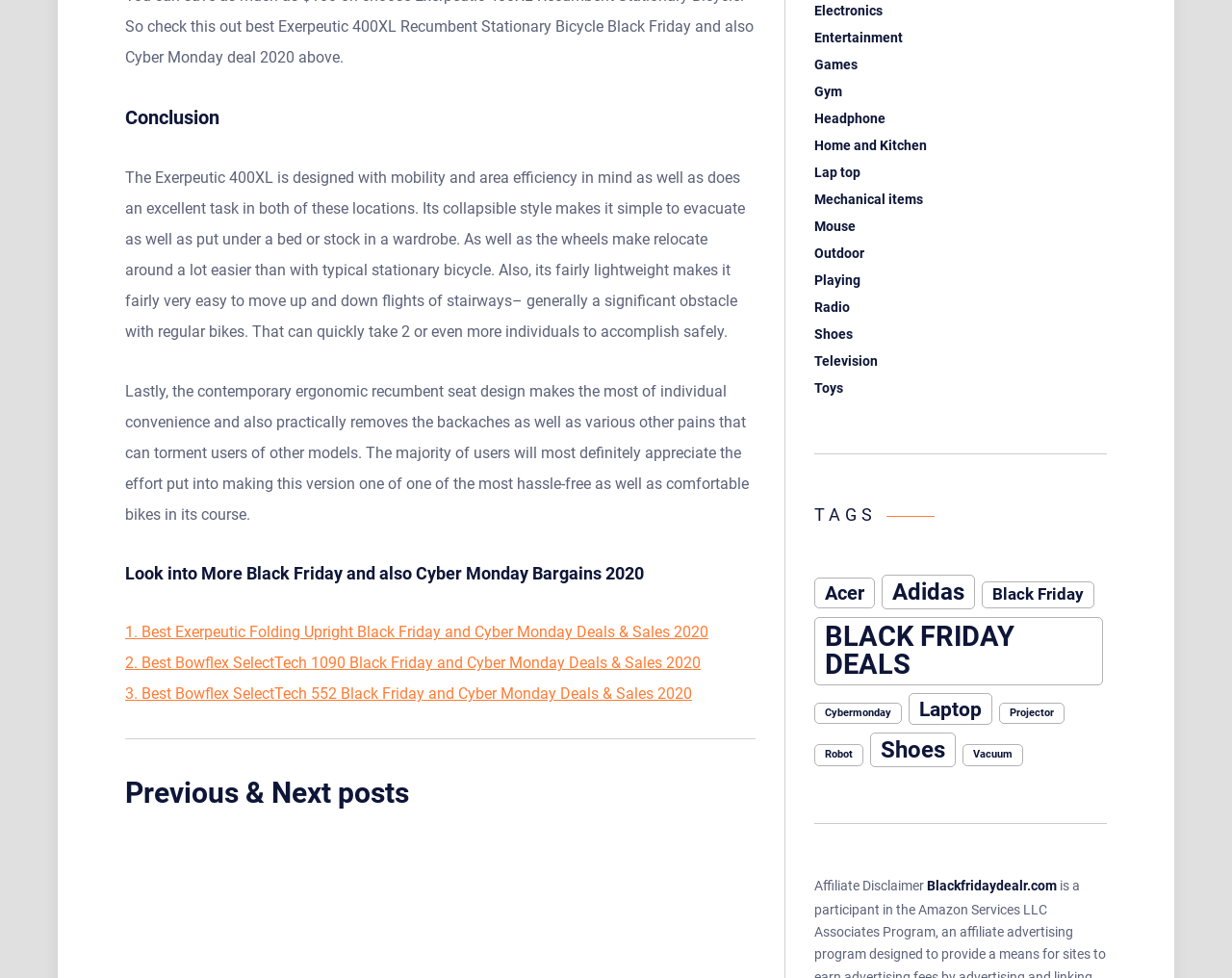Identify the bounding box of the HTML element described here: "Headphone". Provide the coordinates as four float numbers between 0 and 1: [left, top, right, bottom].

[0.661, 0.113, 0.719, 0.128]